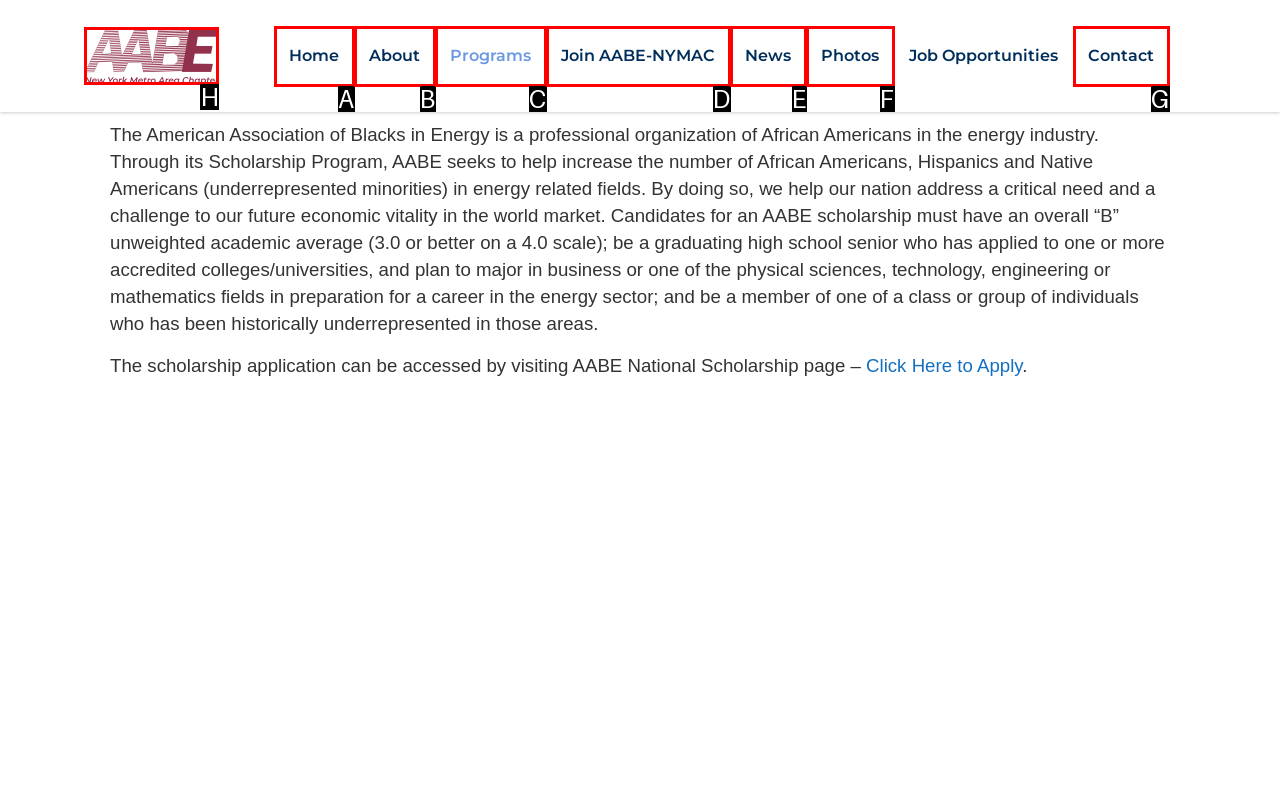Determine which UI element I need to click to achieve the following task: Click on AABE-NYMAC logo Provide your answer as the letter of the selected option.

H